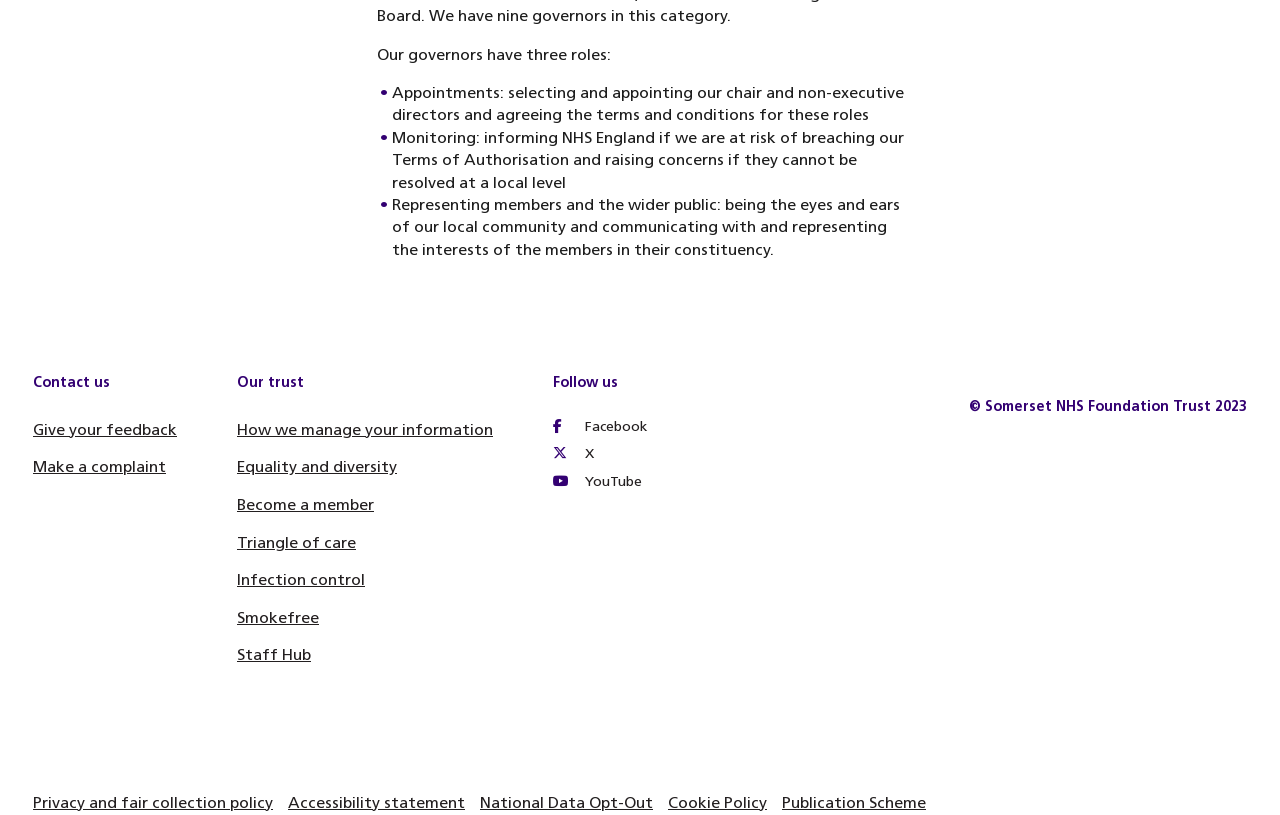Based on the element description National Data Opt-Out, identify the bounding box of the UI element in the given webpage screenshot. The coordinates should be in the format (top-left x, top-left y, bottom-right x, bottom-right y) and must be between 0 and 1.

[0.375, 0.973, 0.51, 0.996]